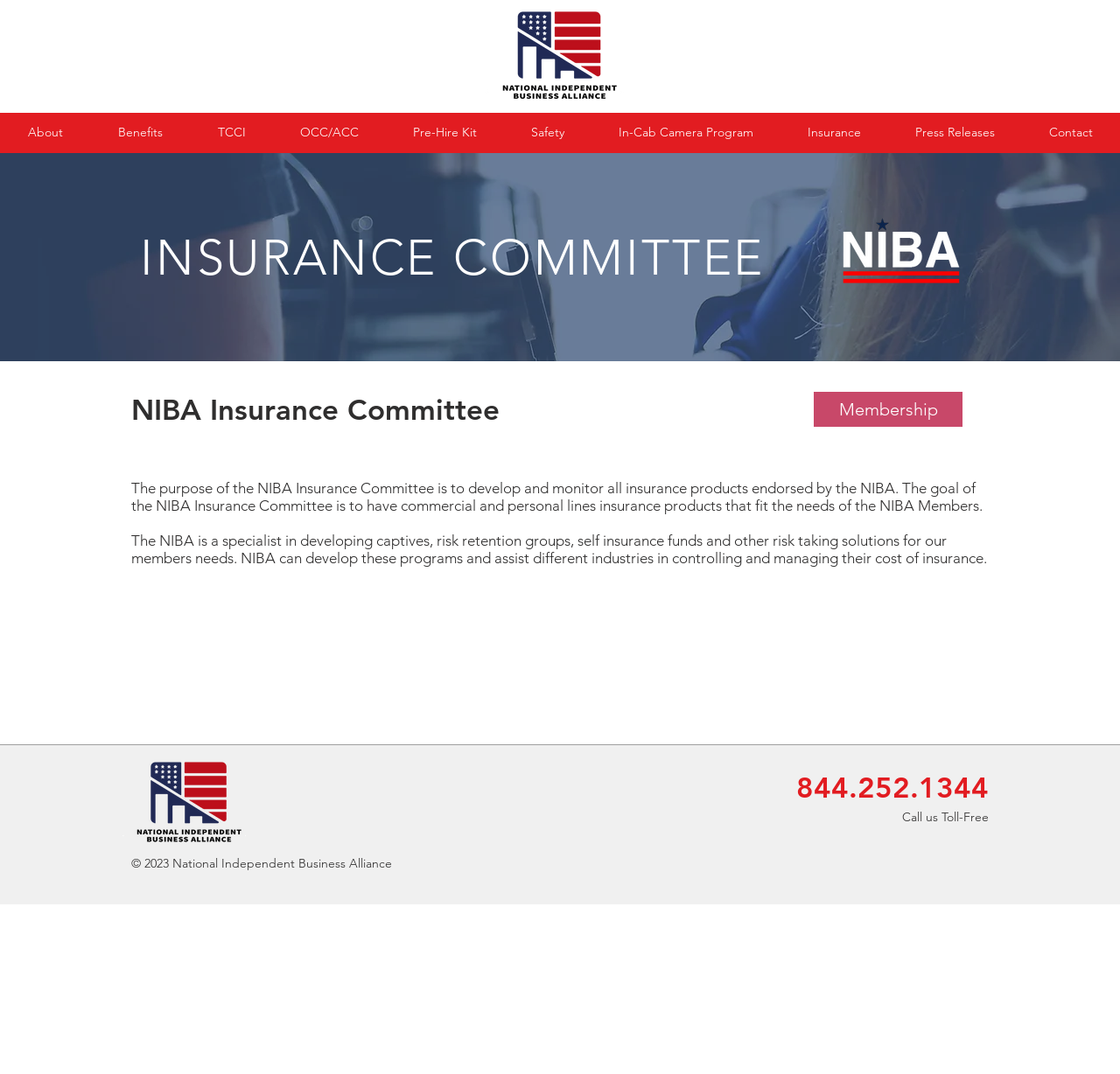Provide the bounding box coordinates of the UI element this sentence describes: "Pre-Hire Kit".

[0.345, 0.11, 0.45, 0.137]